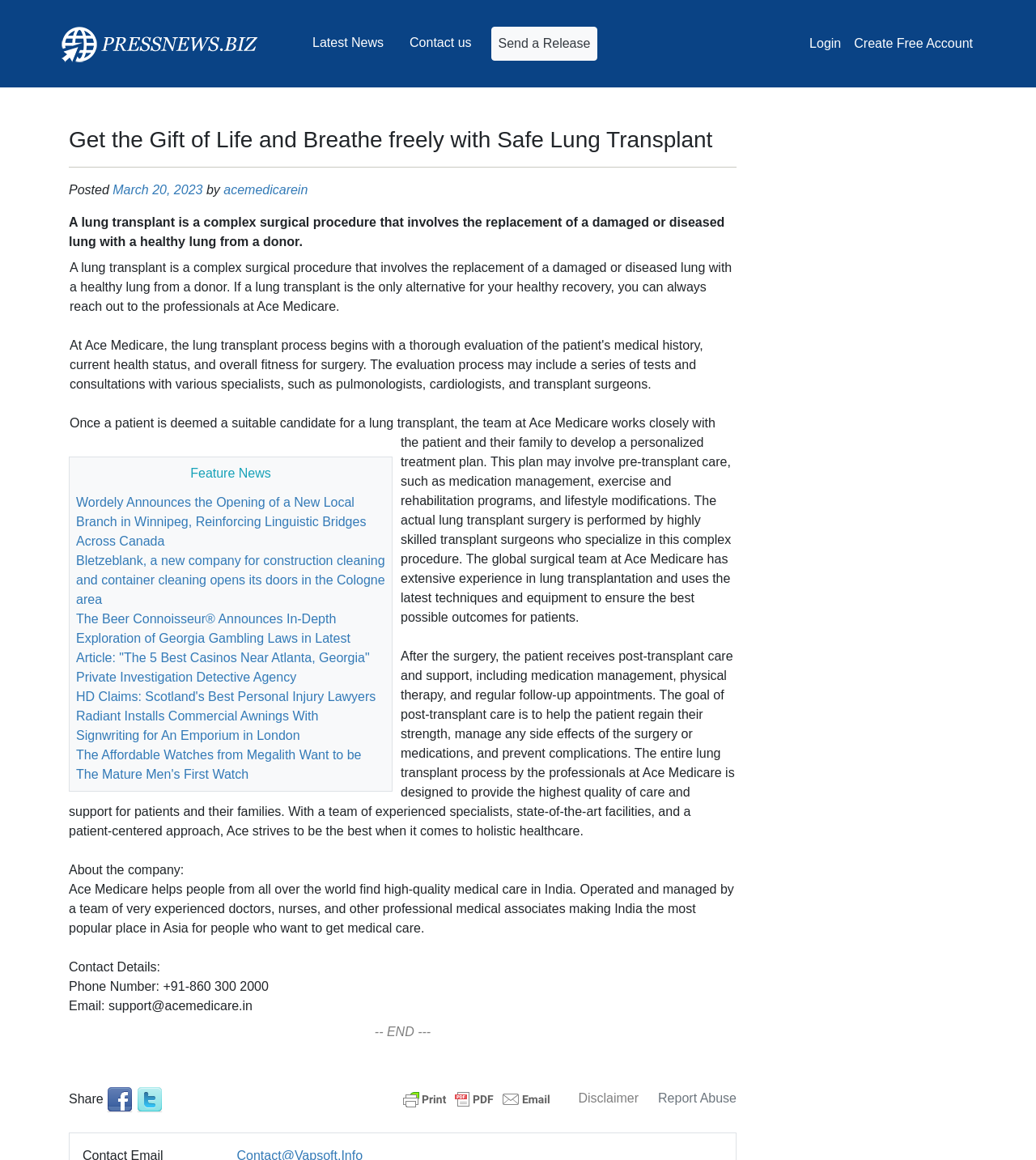What is the goal of post-transplant care?
Give a detailed explanation using the information visible in the image.

Based on the webpage content, the goal of post-transplant care is to help the patient regain their strength, manage any side effects of the surgery or medications, and prevent complications, as stated in the StaticText element with ID 102.